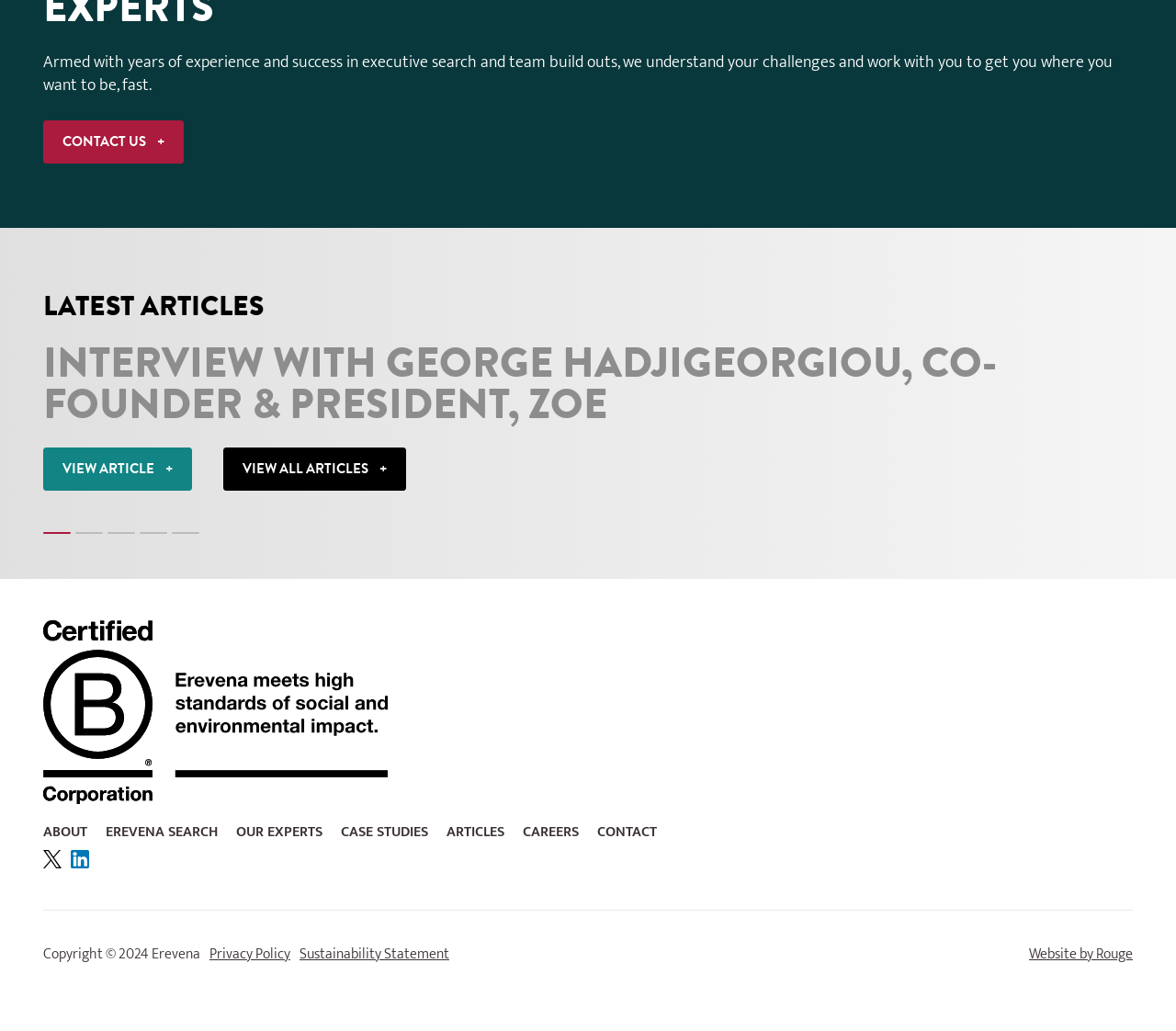How many articles are listed on this page?
Based on the image, answer the question with a single word or brief phrase.

1